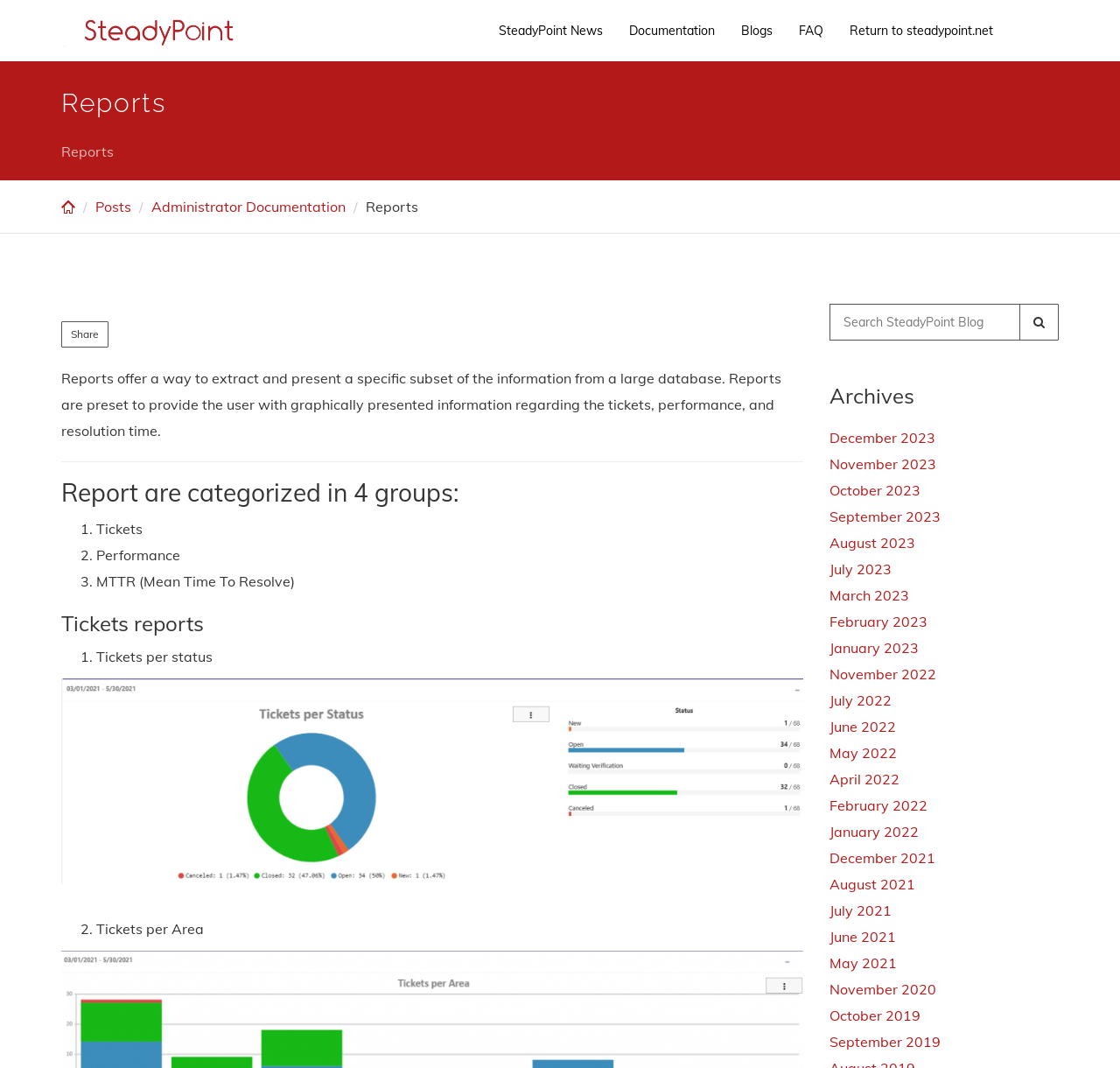Please provide the bounding box coordinates for the element that needs to be clicked to perform the instruction: "Share reports". The coordinates must consist of four float numbers between 0 and 1, formatted as [left, top, right, bottom].

[0.055, 0.301, 0.097, 0.325]